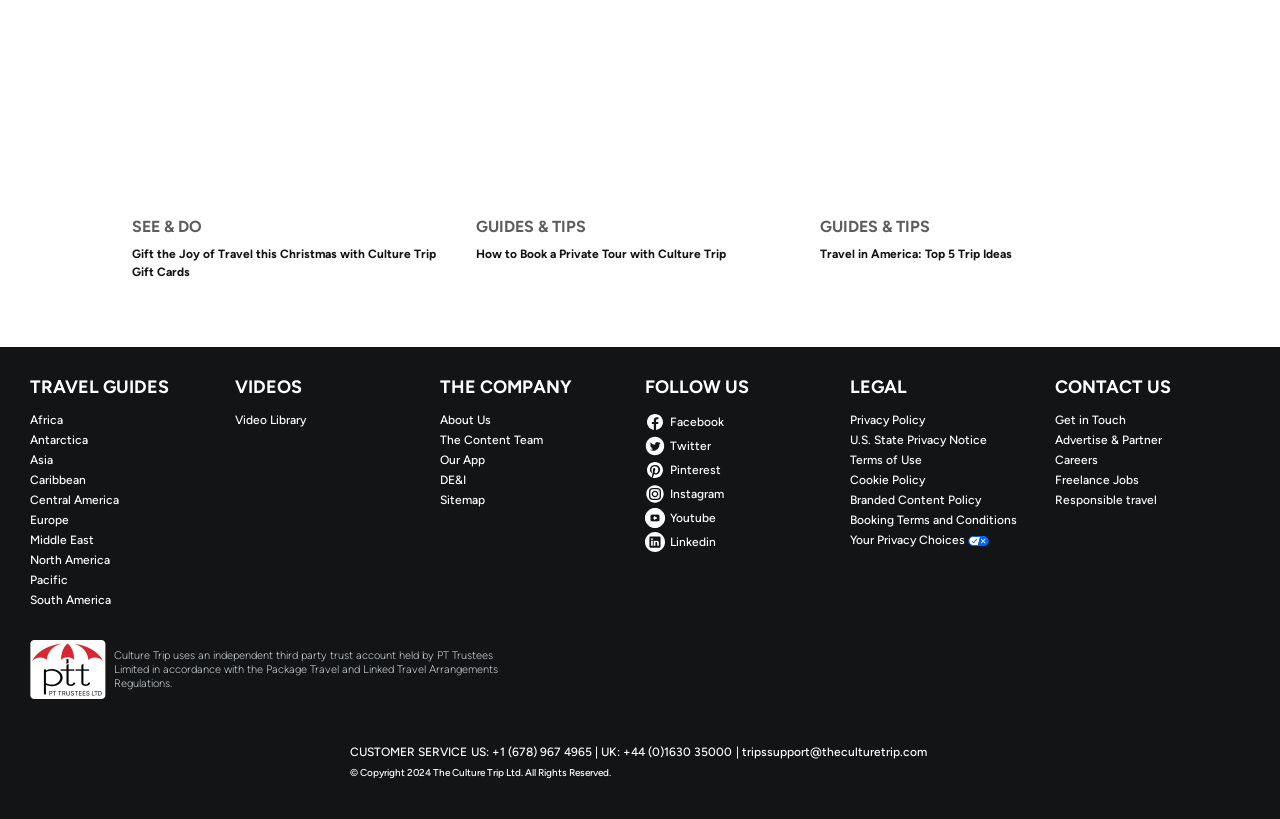Provide a short answer to the following question with just one word or phrase: What is the main topic of the webpage?

Travel